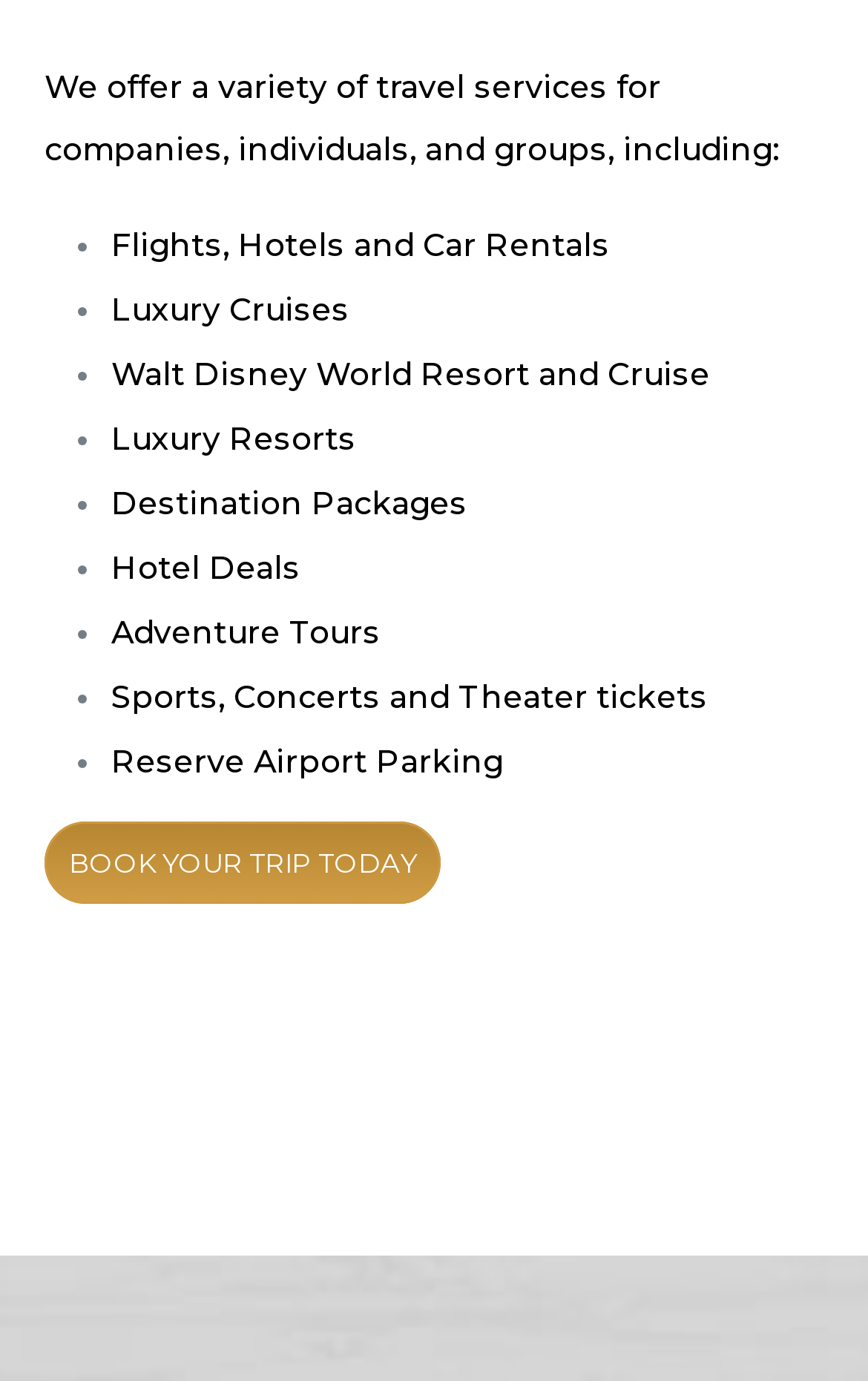What types of travel services are offered?
Using the information from the image, provide a comprehensive answer to the question.

The webpage lists various travel services, including Flights, Hotels and Car Rentals, Luxury Cruises, Walt Disney World Resort and Cruise, Luxury Resorts, Destination Packages, Hotel Deals, Adventure Tours, Sports, Concerts and Theater tickets, and Reserve Airport Parking.